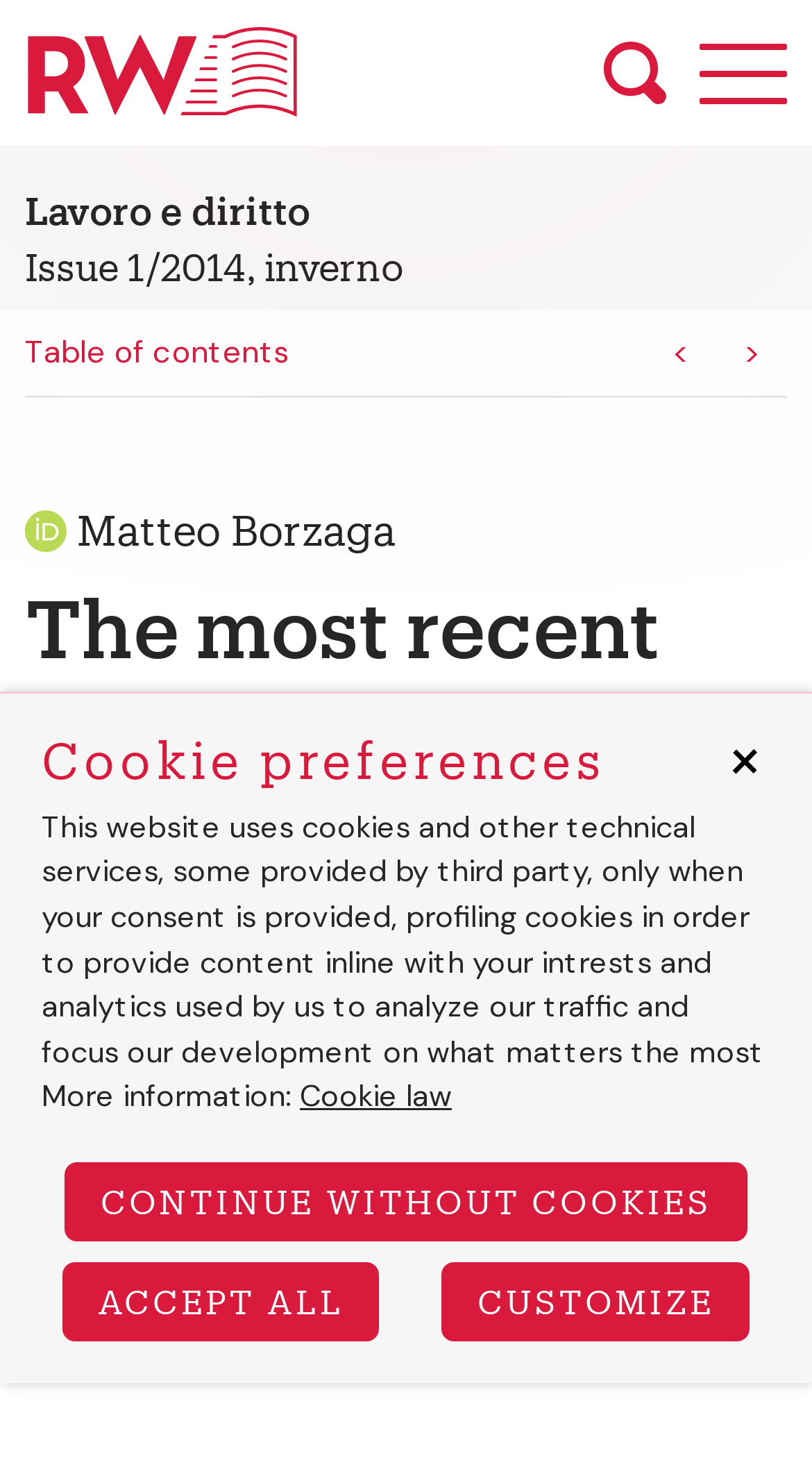What is the name of the journal?
We need a detailed and exhaustive answer to the question. Please elaborate.

I found the answer by looking at the navigation menu, where it says 'Browsing the journal of belonging' and then 'Go to the homepage of the journal Lavoro e diritto'.